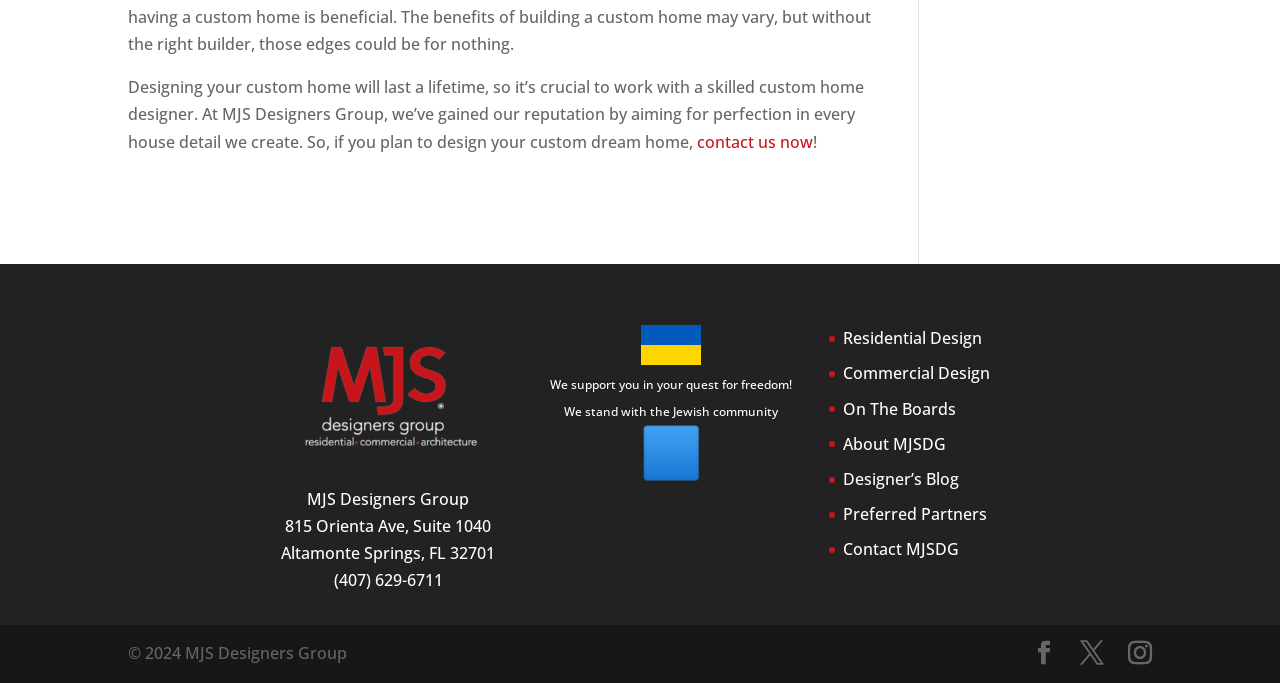Please find the bounding box coordinates for the clickable element needed to perform this instruction: "Read Designer’s Blog".

[0.659, 0.685, 0.75, 0.717]